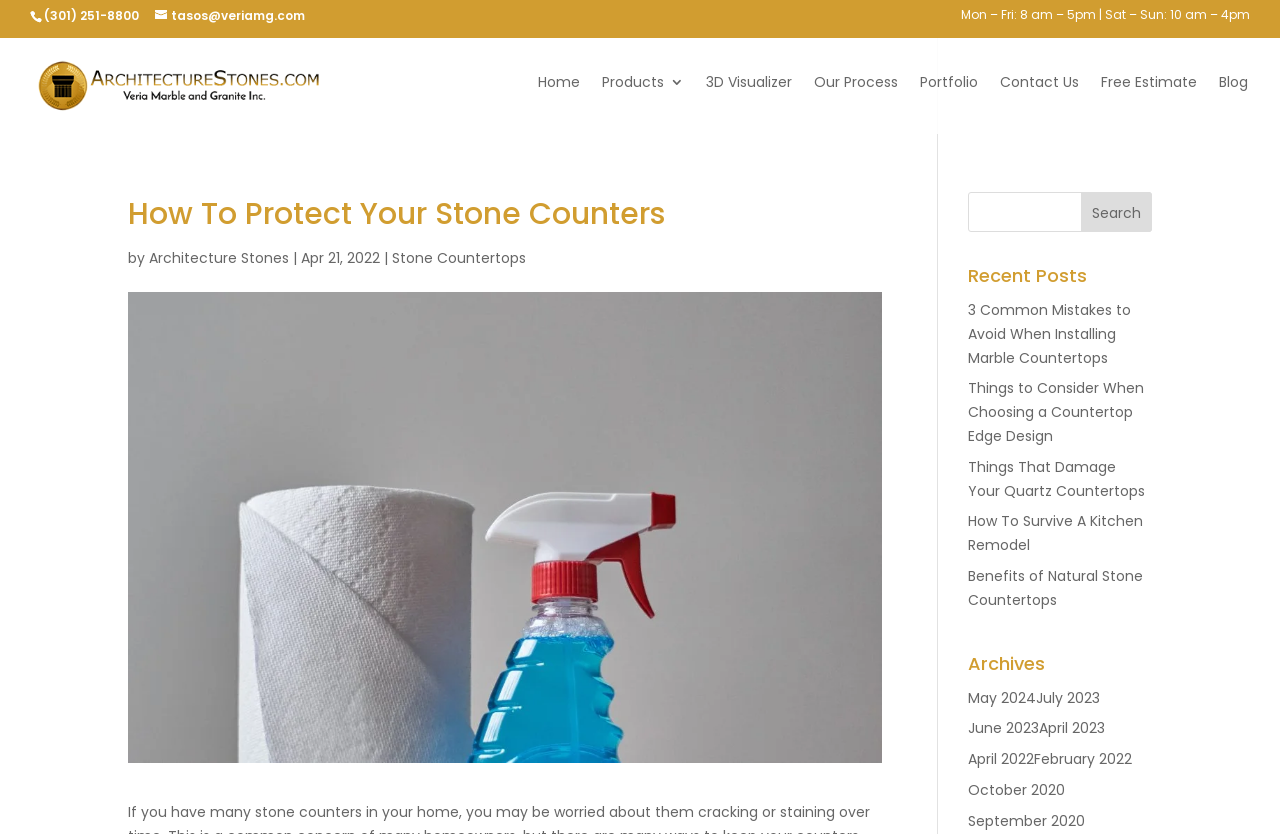Refer to the element description February 2022 and identify the corresponding bounding box in the screenshot. Format the coordinates as (top-left x, top-left y, bottom-right x, bottom-right y) with values in the range of 0 to 1.

[0.808, 0.898, 0.885, 0.922]